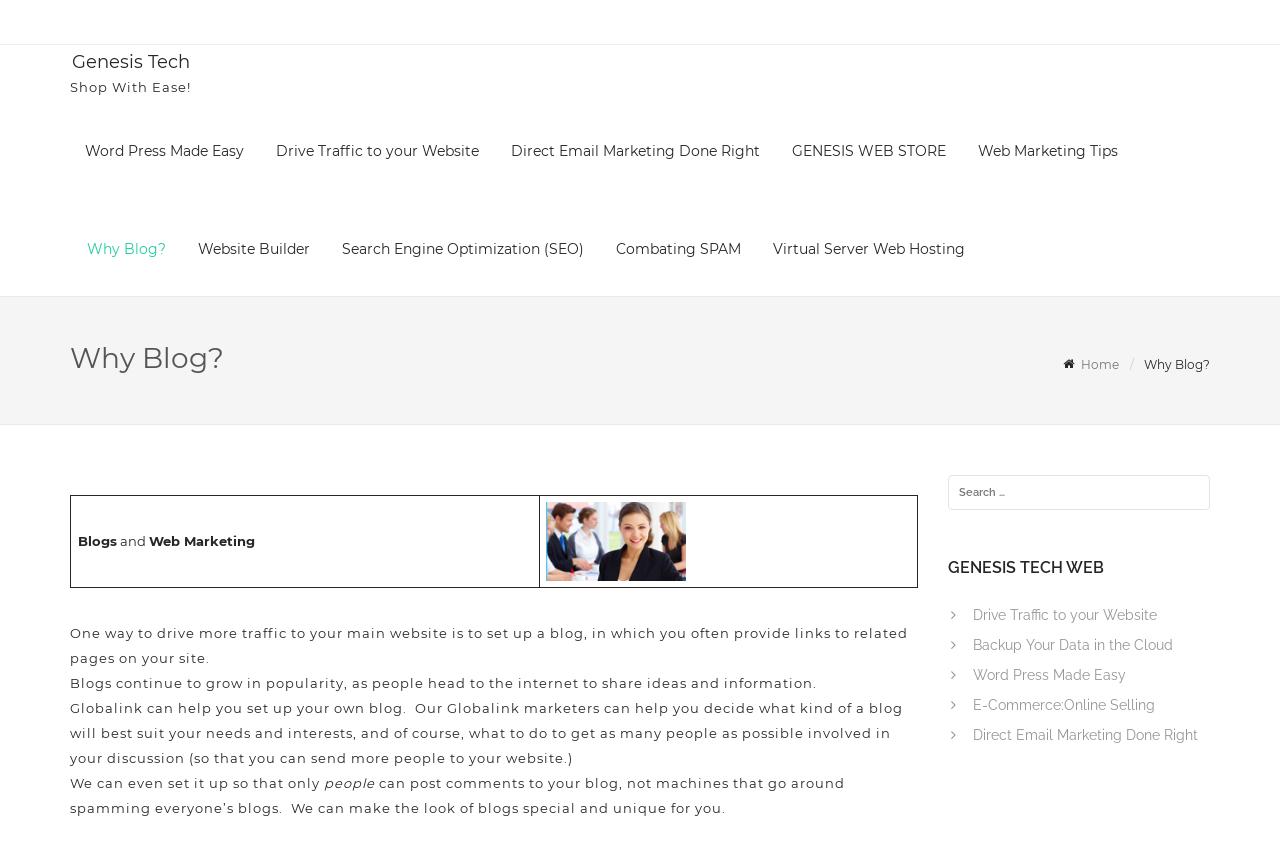From the element description: "value="Search"", extract the bounding box coordinates of the UI element. The coordinates should be expressed as four float numbers between 0 and 1, in the order [left, top, right, bottom].

[0.914, 0.563, 0.945, 0.603]